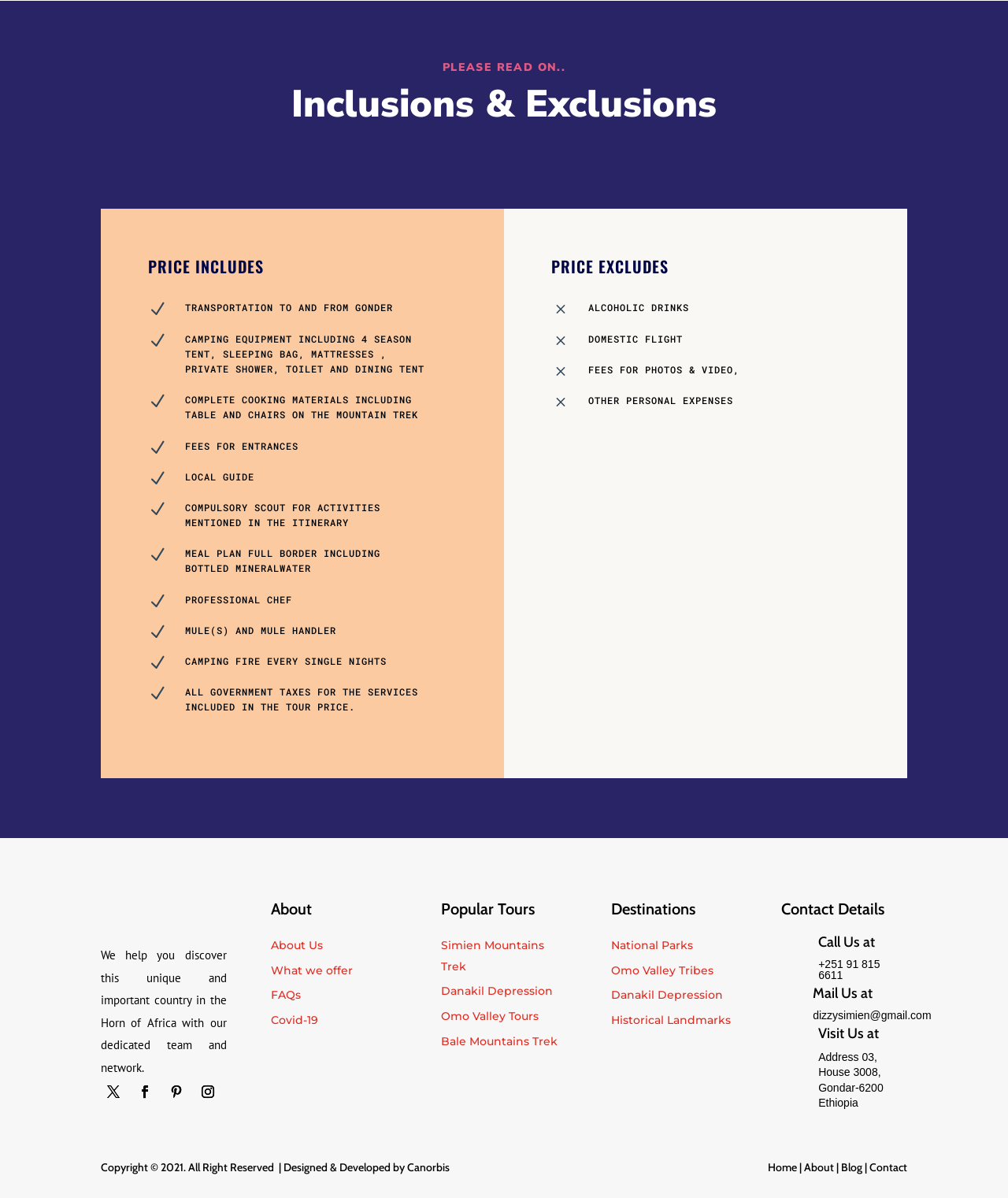Determine the coordinates of the bounding box that should be clicked to complete the instruction: "Call the phone number". The coordinates should be represented by four float numbers between 0 and 1: [left, top, right, bottom].

[0.812, 0.781, 0.9, 0.8]